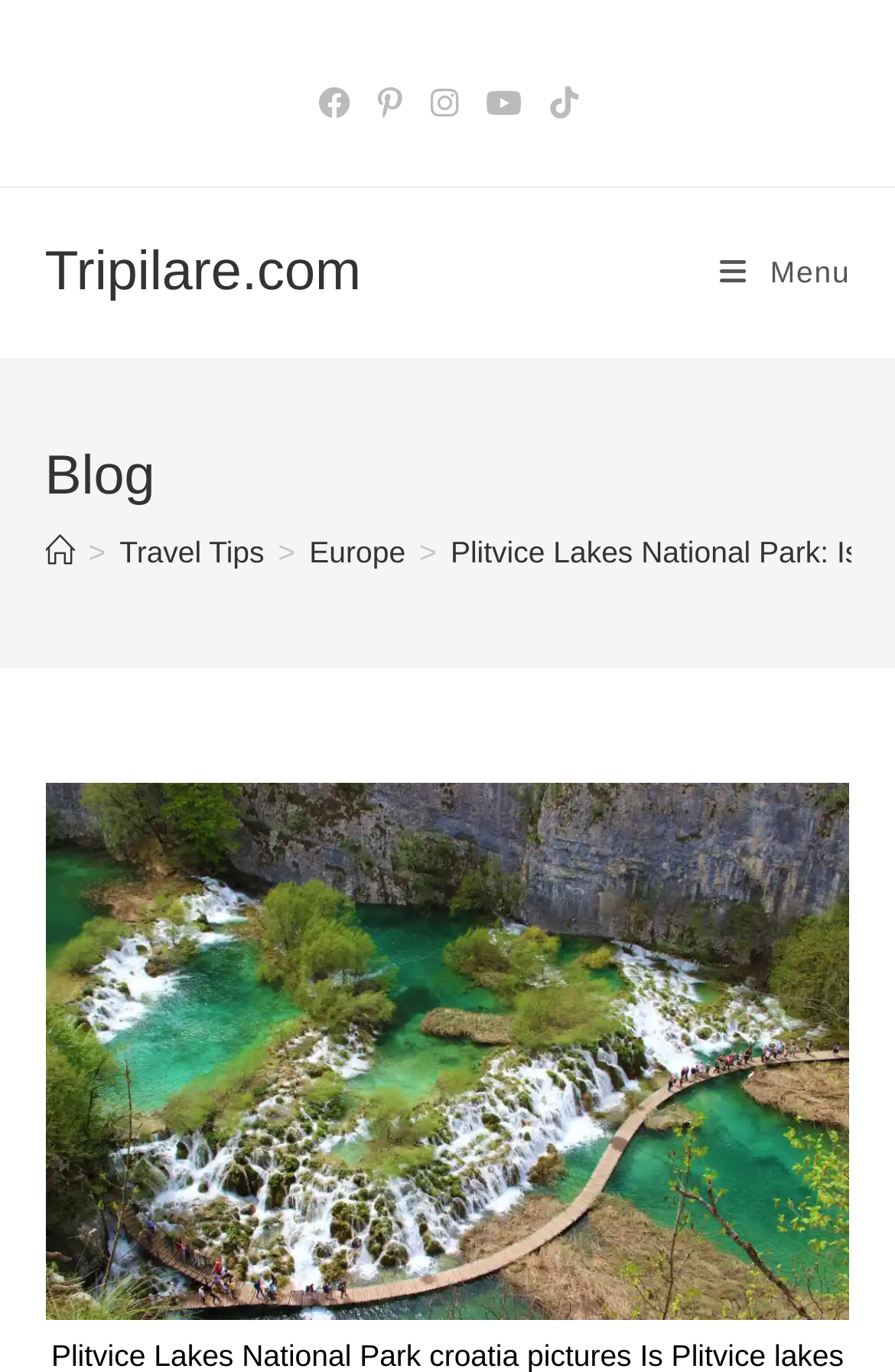Find the bounding box coordinates for the area that should be clicked to accomplish the instruction: "View Travel Tips".

[0.134, 0.389, 0.295, 0.414]